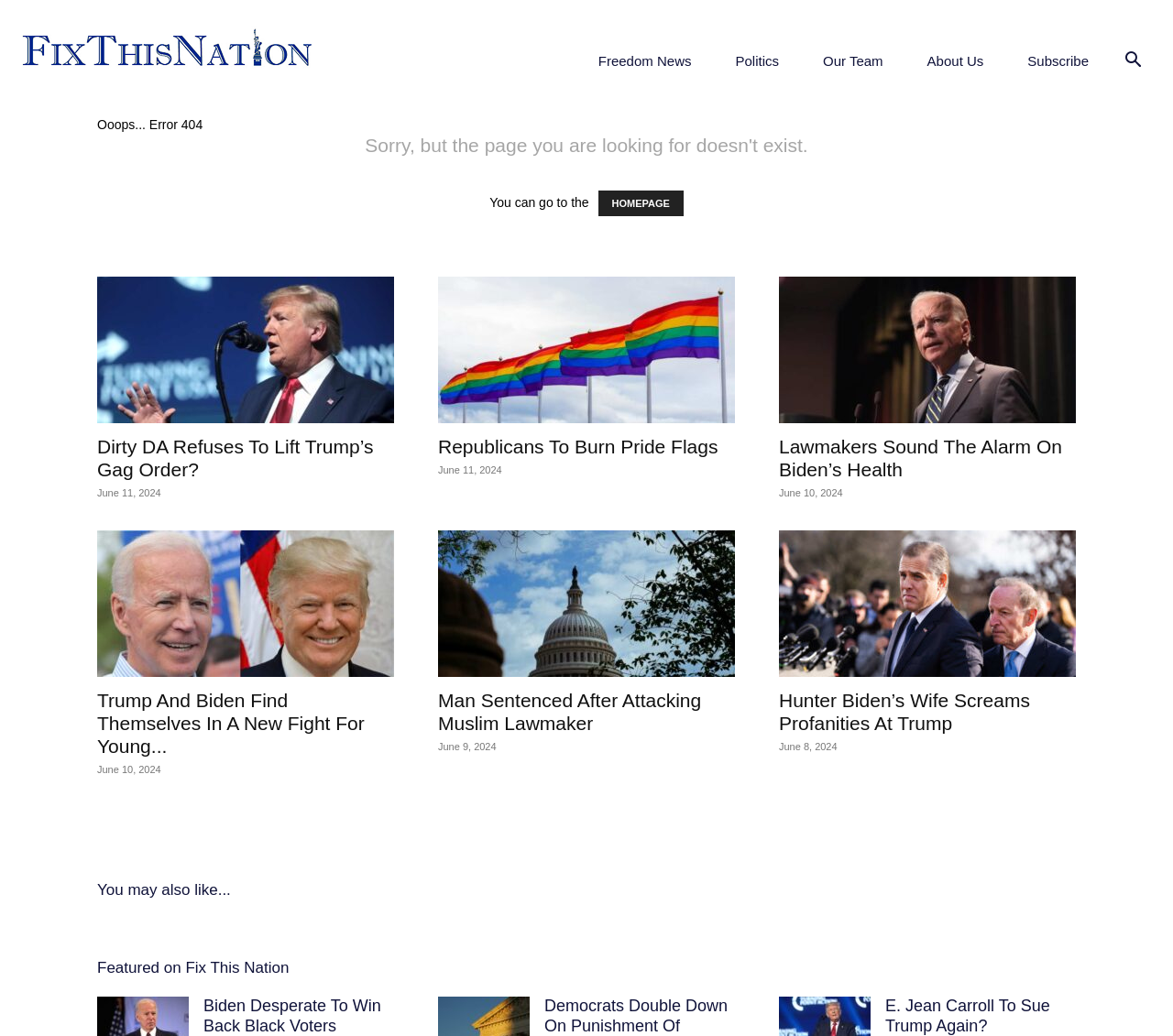How many news articles are displayed on the page?
Use the screenshot to answer the question with a single word or phrase.

6